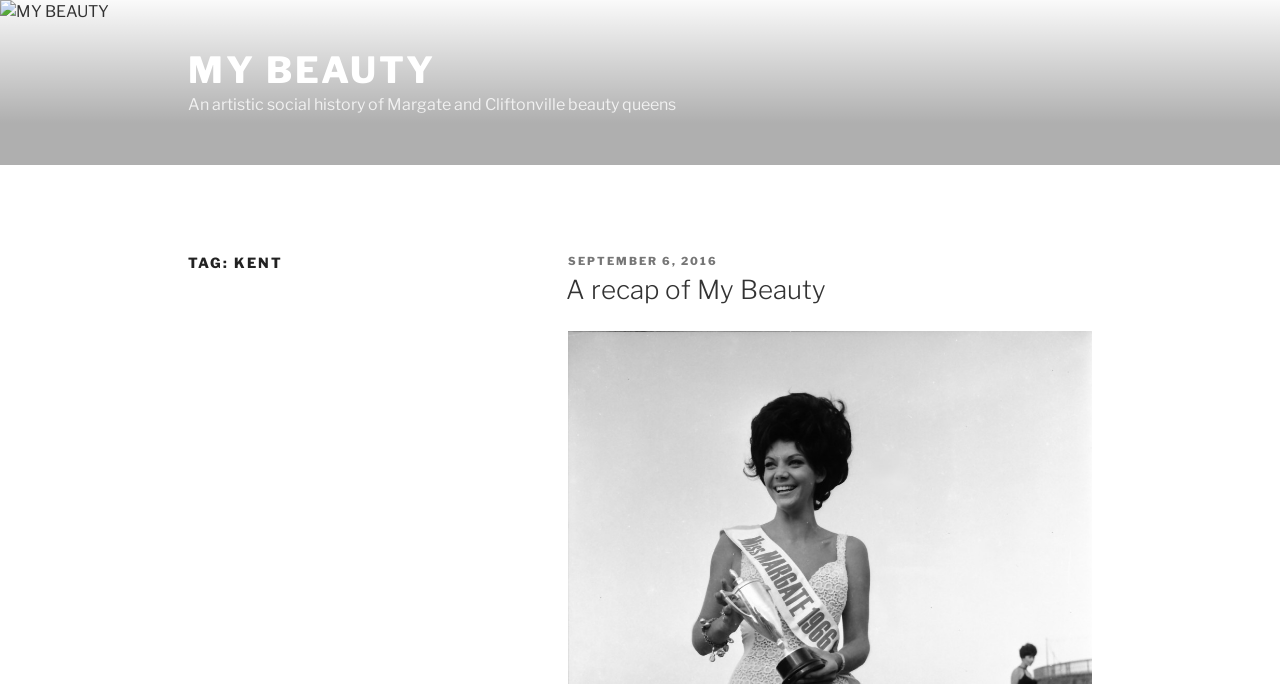Extract the bounding box coordinates for the UI element described as: "September 6, 2016September 7, 2016".

[0.444, 0.371, 0.561, 0.392]